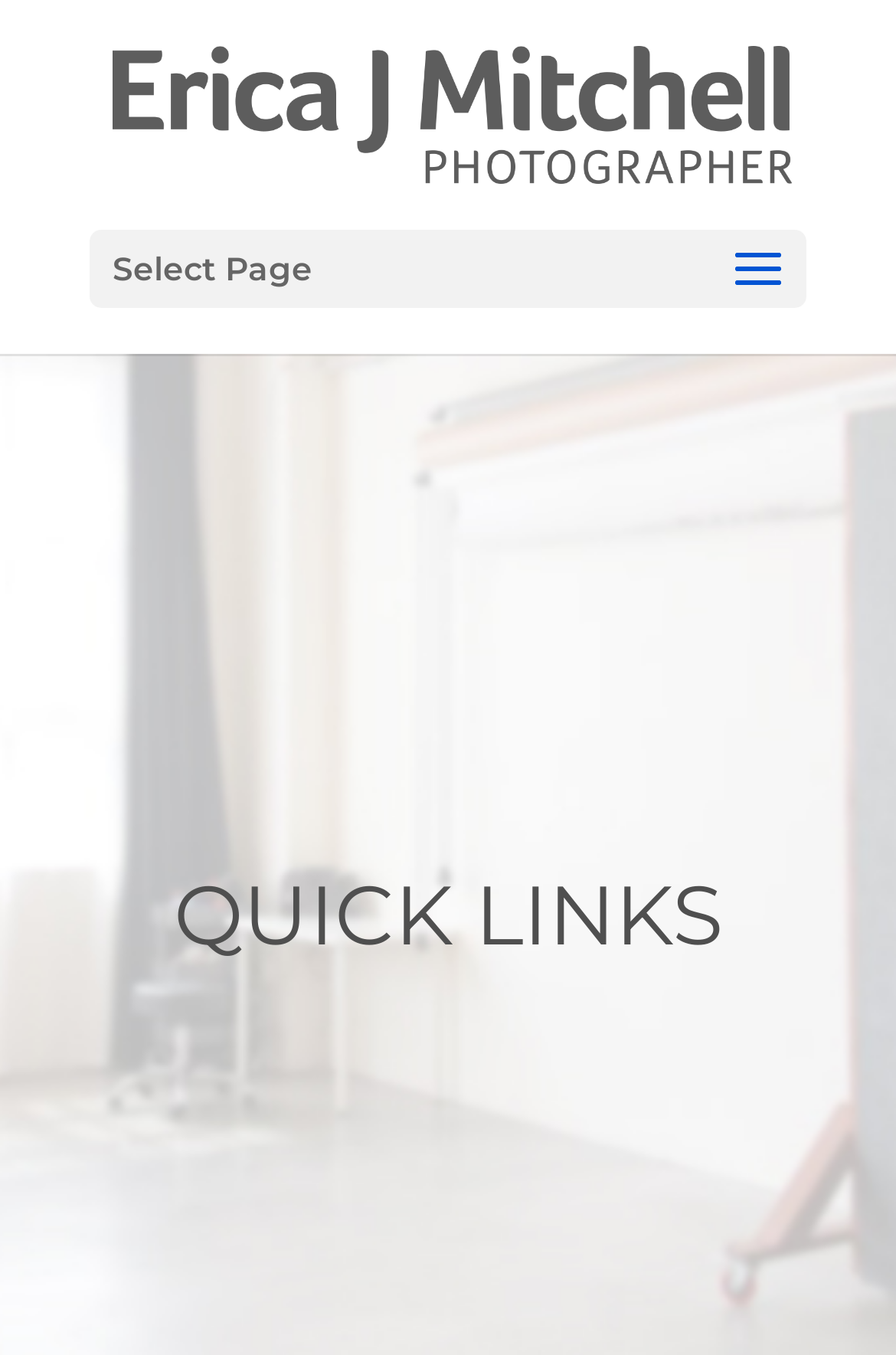Provide the bounding box coordinates for the specified HTML element described in this description: "alt="Portland Headshot Photographer"". The coordinates should be four float numbers ranging from 0 to 1, in the format [left, top, right, bottom].

[0.123, 0.066, 0.887, 0.099]